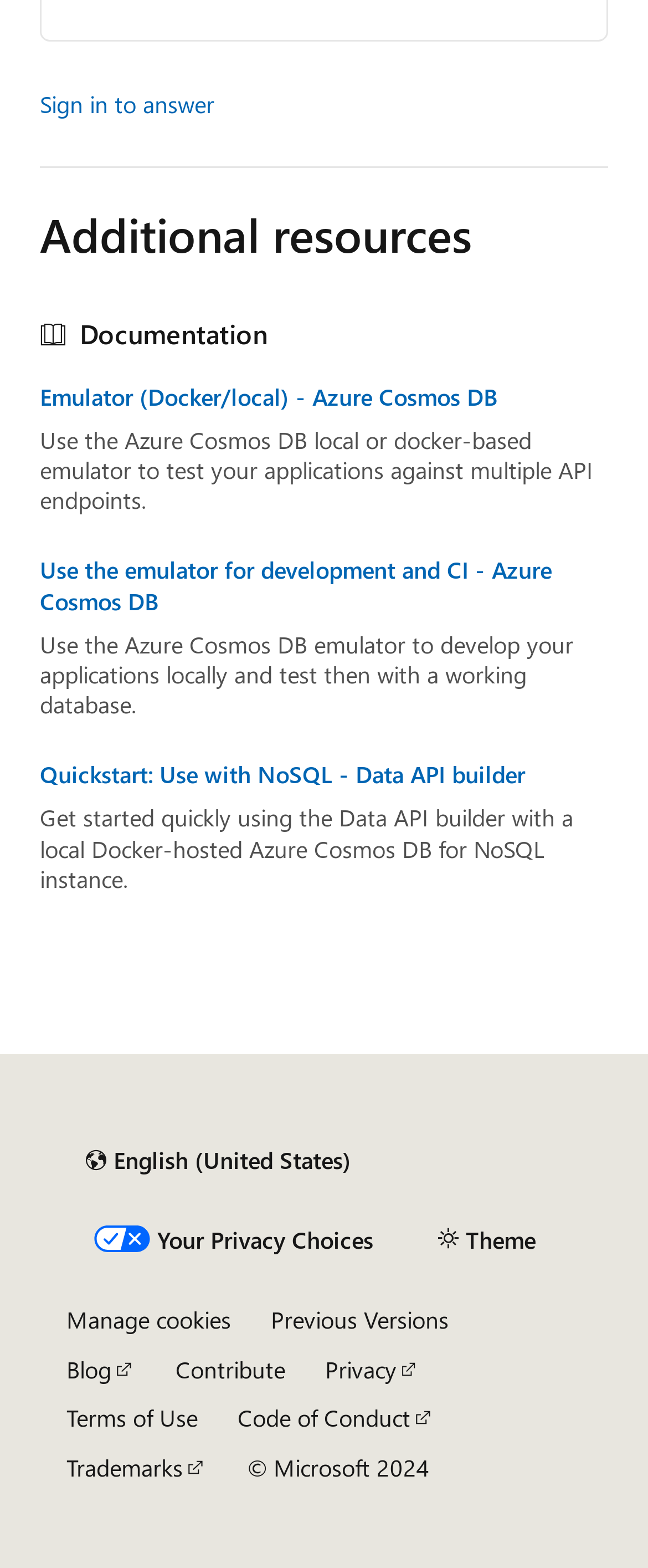Please identify the coordinates of the bounding box for the clickable region that will accomplish this instruction: "Sign in to answer".

[0.062, 0.053, 0.331, 0.08]